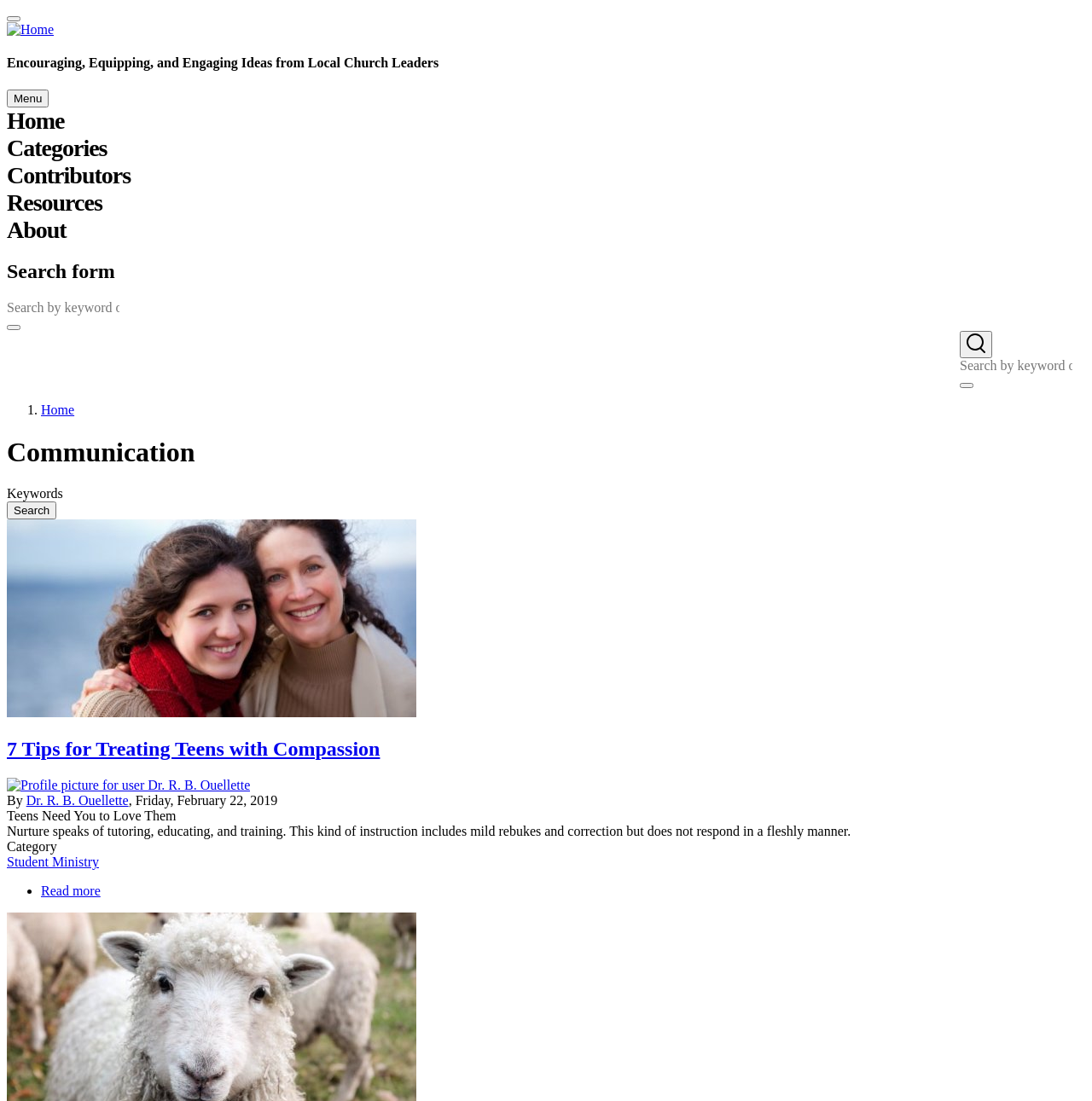Please identify the bounding box coordinates of where to click in order to follow the instruction: "Go to Home page".

[0.006, 0.02, 0.049, 0.033]